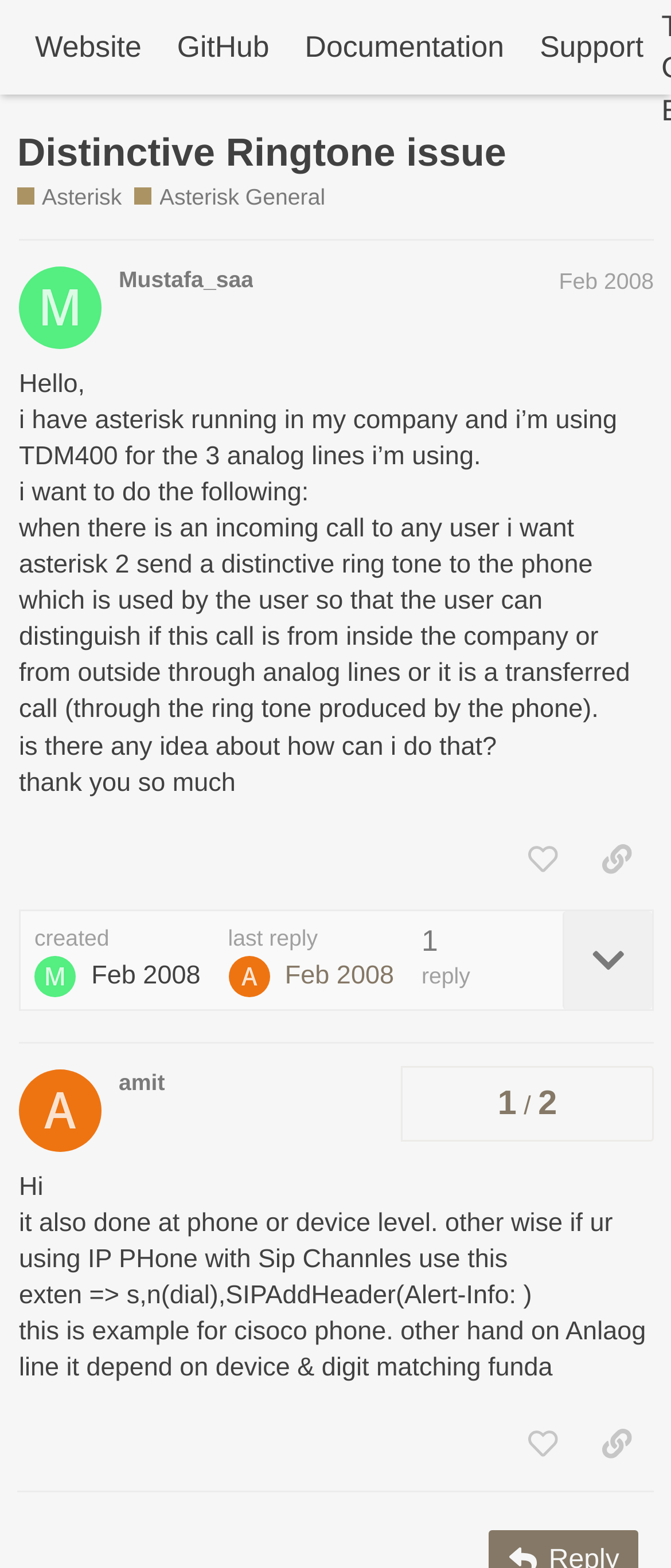Who is the author of the first post?
Use the image to answer the question with a single word or phrase.

Mustafa_saa